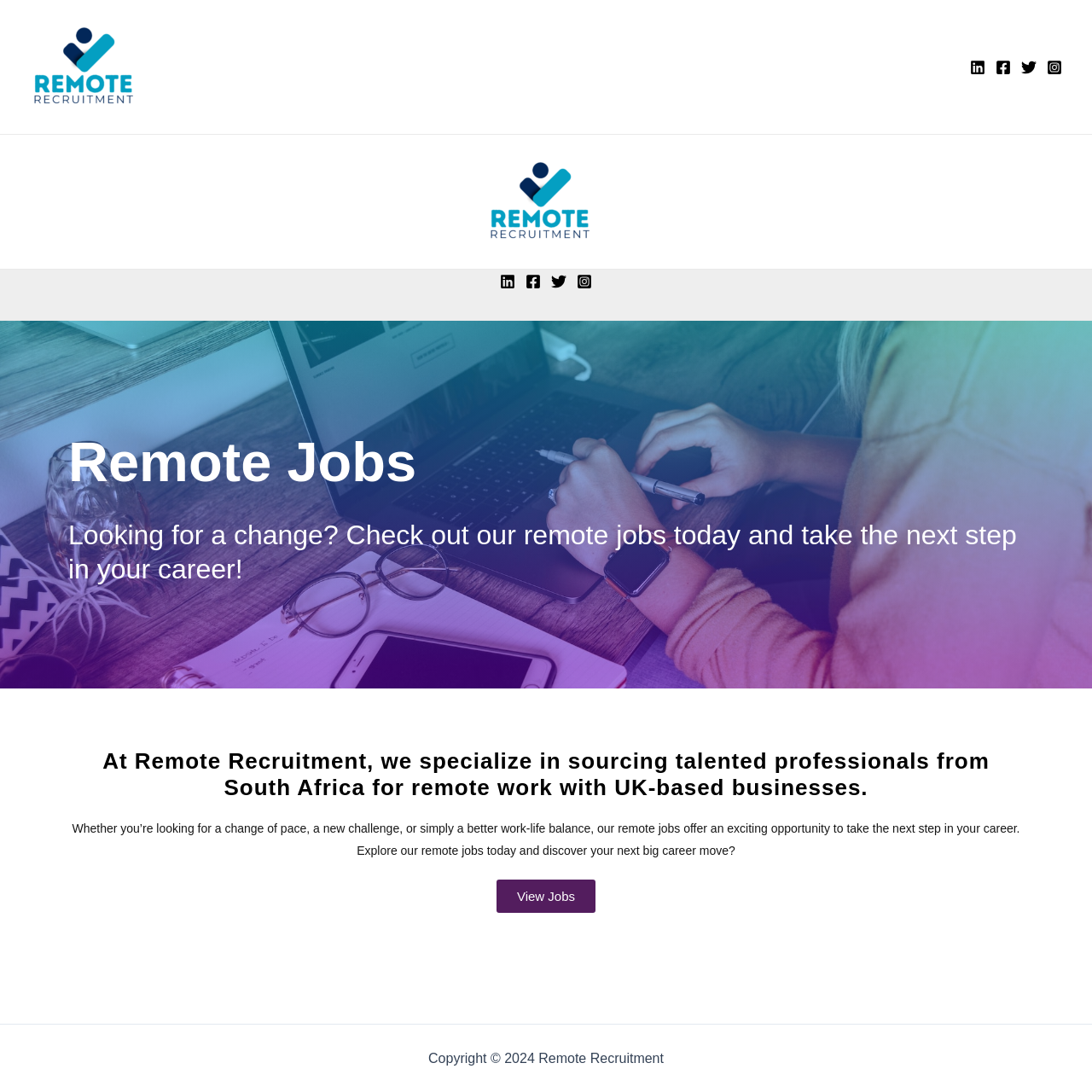What social media platforms are linked on the webpage?
Look at the screenshot and respond with one word or a short phrase.

Linkedin, Facebook, Twitter, Instagram